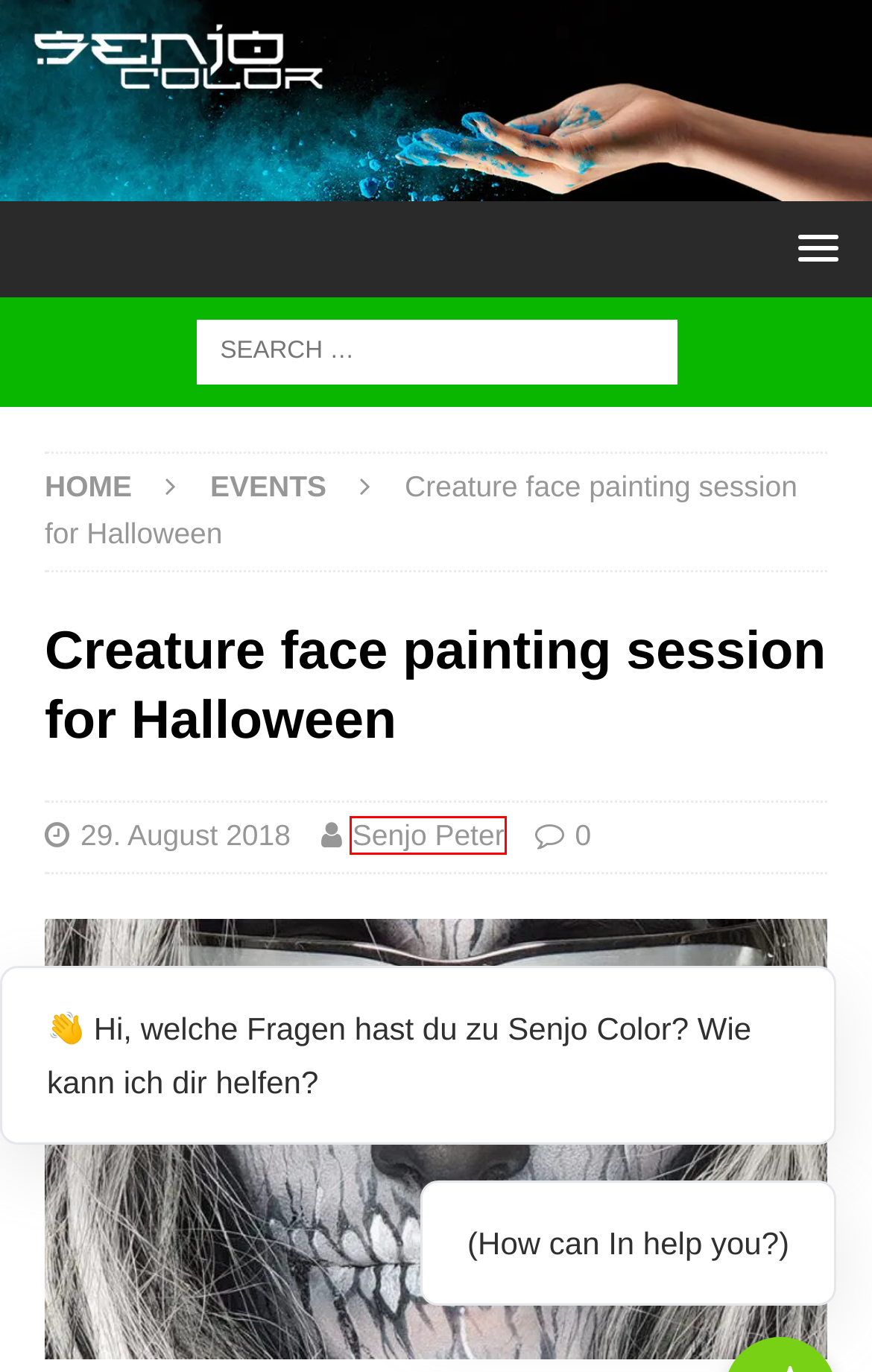Examine the screenshot of a webpage with a red rectangle bounding box. Select the most accurate webpage description that matches the new webpage after clicking the element within the bounding box. Here are the candidates:
A. Discover The Fascinating World Of Body Painting With Senjo Color
B. Legend Of Buffalo Body Painting In Yunnan
C. Tips & Tricks - Senjo Color - World Of Bodypainting
D. Senjo Peter - Senjo Color - World Of Bodypainting
E. SFX - Senjo Color - World Of Bodypainting
F. Senjo Color Stand At The WBF 2018 - Senjo Color - World Of Bodypainting
G. Face Painting - Senjo Color - World Of Bodypainting
H. Events - Senjo Color - World Of Bodypainting

D